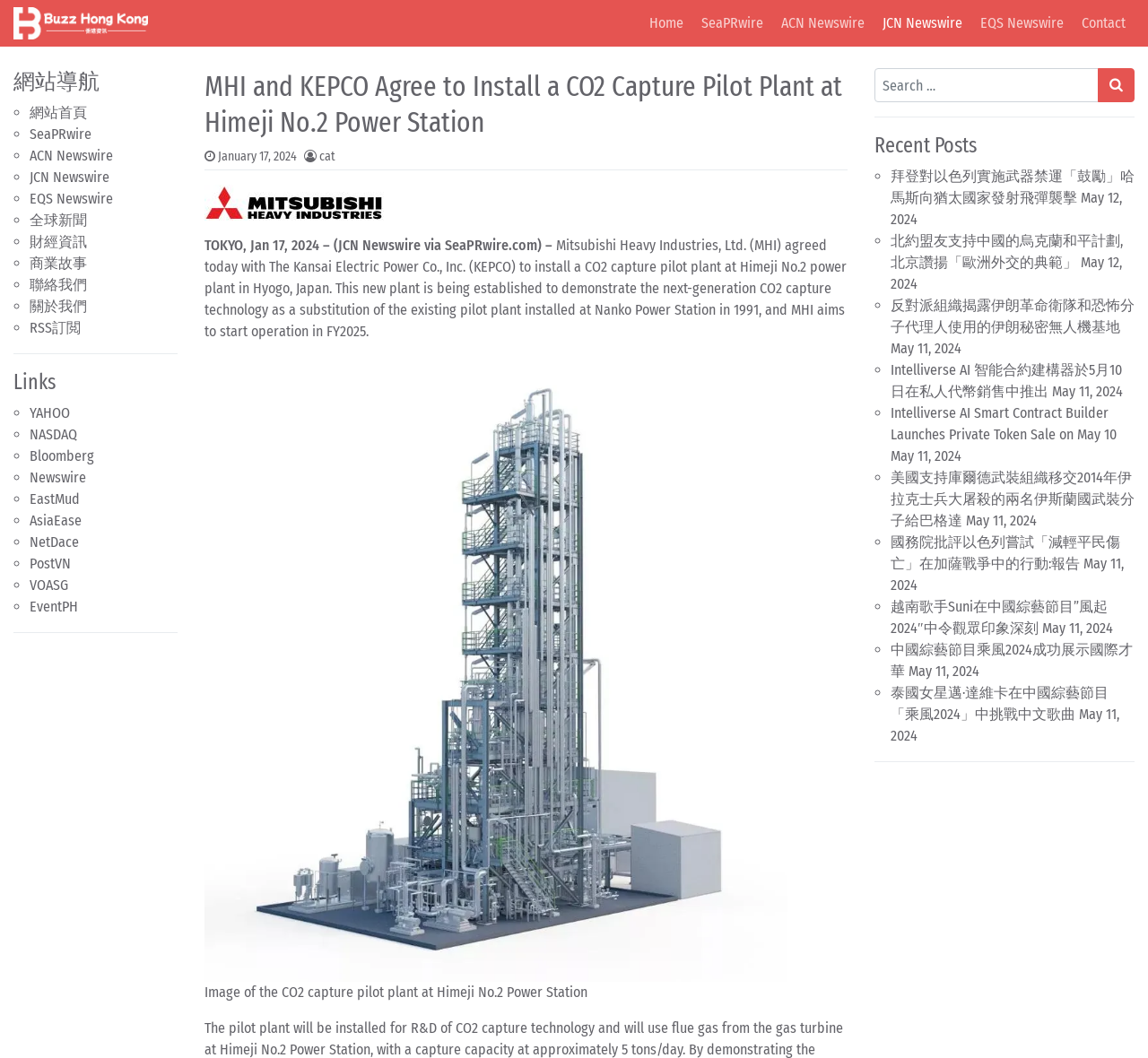Determine the bounding box coordinates of the UI element that matches the following description: "January 17, 2024". The coordinates should be four float numbers between 0 and 1 in the format [left, top, right, bottom].

[0.19, 0.141, 0.259, 0.155]